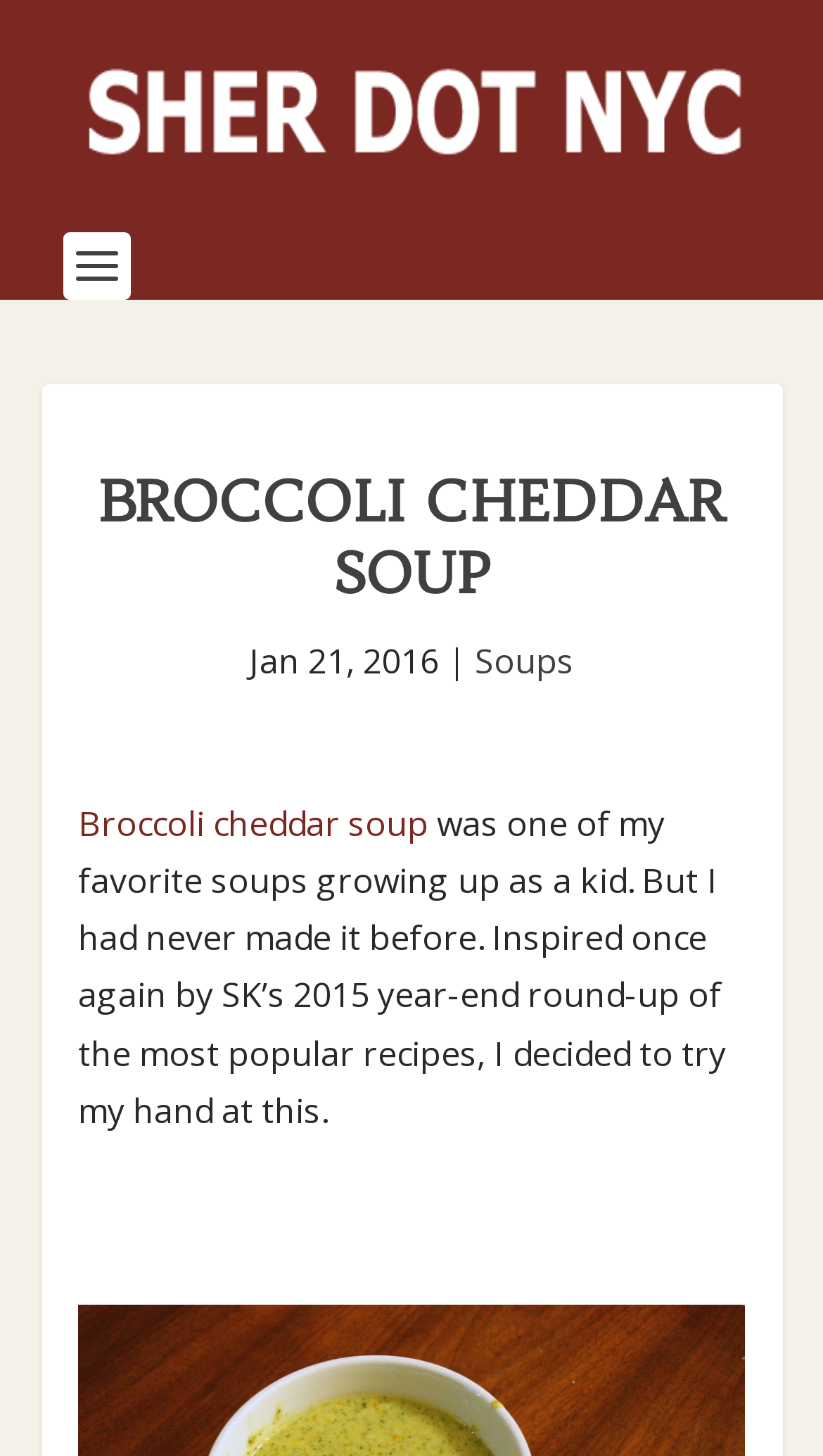Using the webpage screenshot and the element description title="Idigo LinkedIn page", determine the bounding box coordinates. Specify the coordinates in the format (top-left x, top-left y, bottom-right x, bottom-right y) with values ranging from 0 to 1.

None